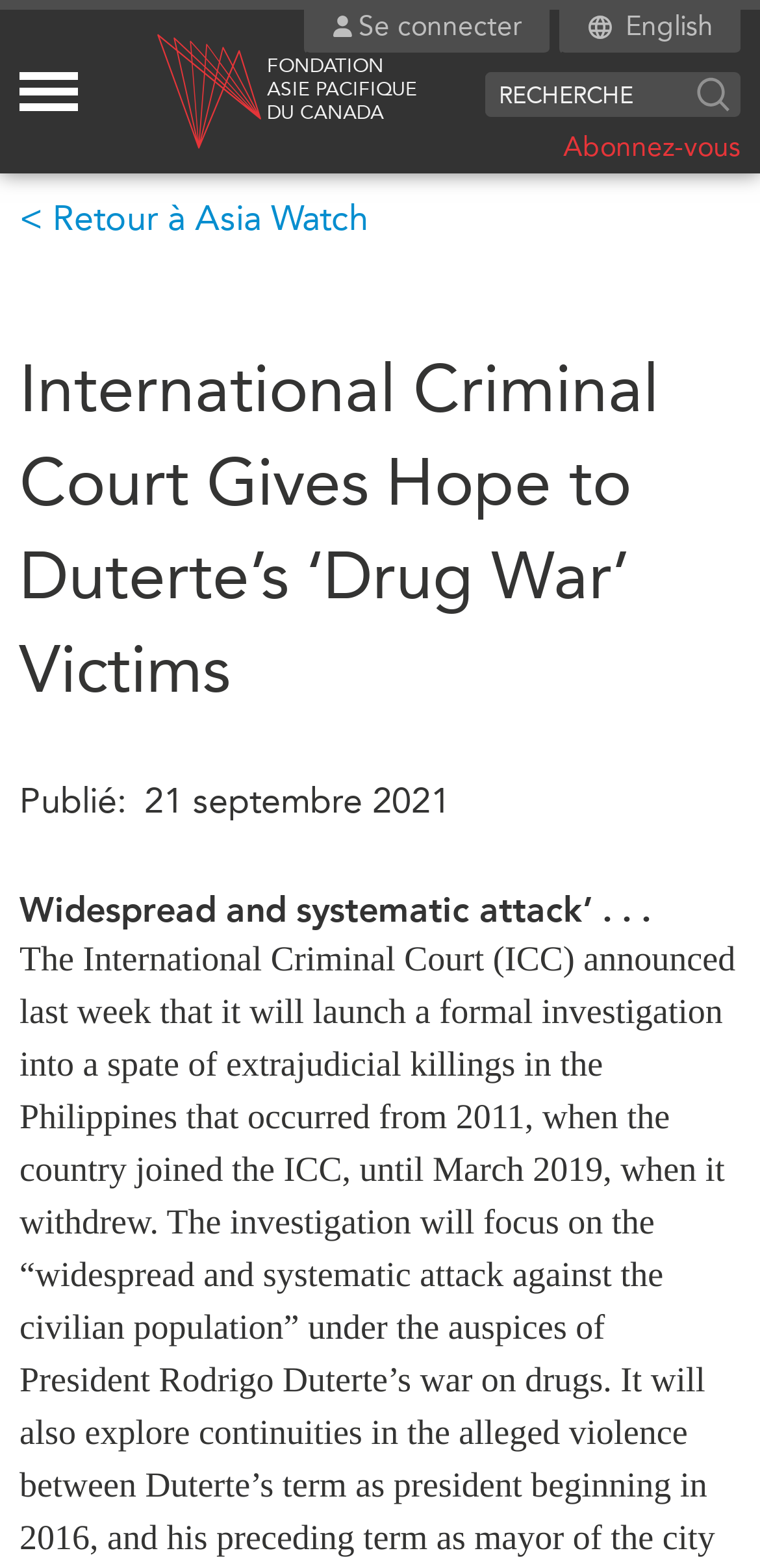Please identify the webpage's heading and generate its text content.

International Criminal Court Gives Hope to Duterte’s ‘Drug War’ Victims